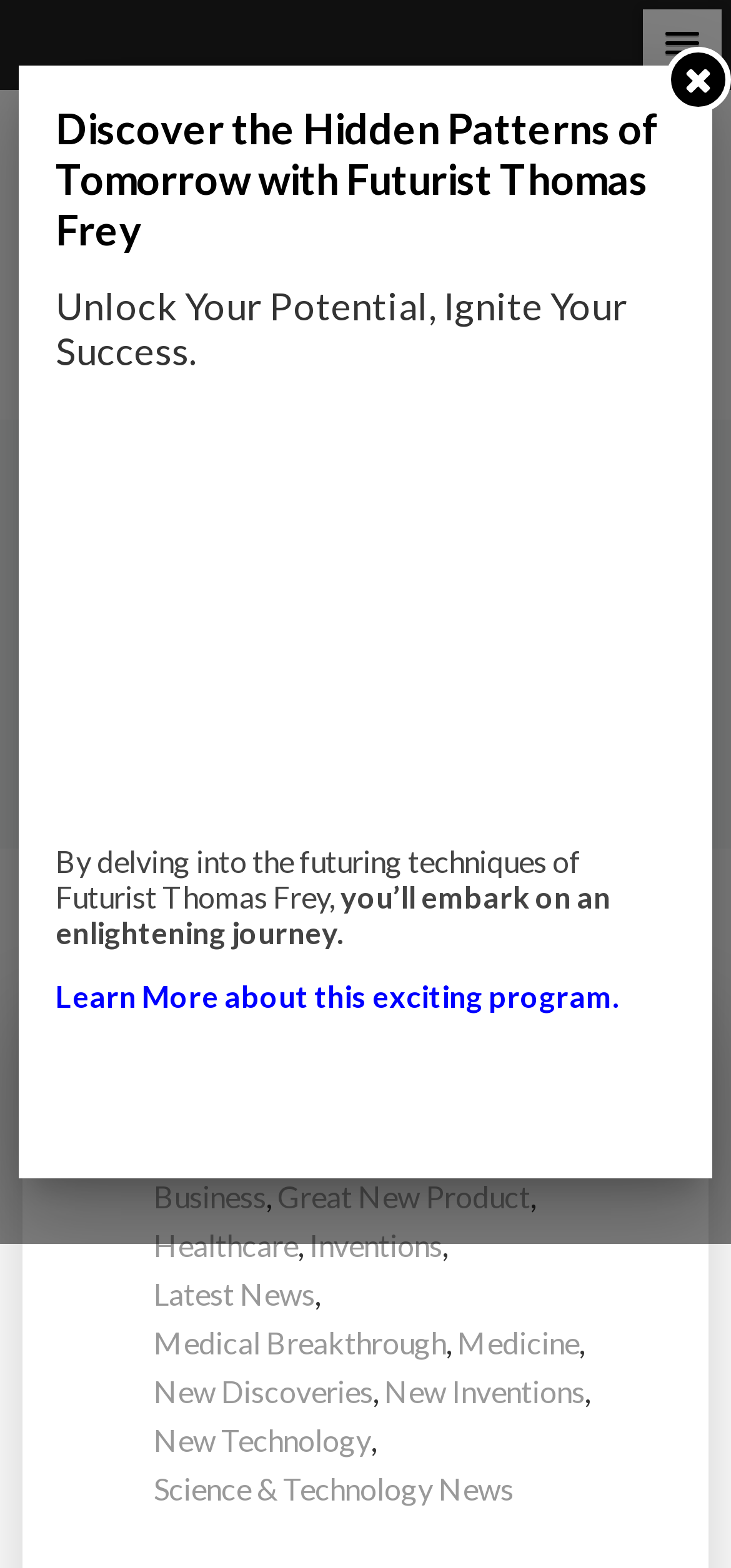Using the provided element description: "Great New Product", identify the bounding box coordinates. The coordinates should be four floats between 0 and 1 in the order [left, top, right, bottom].

[0.379, 0.748, 0.726, 0.779]